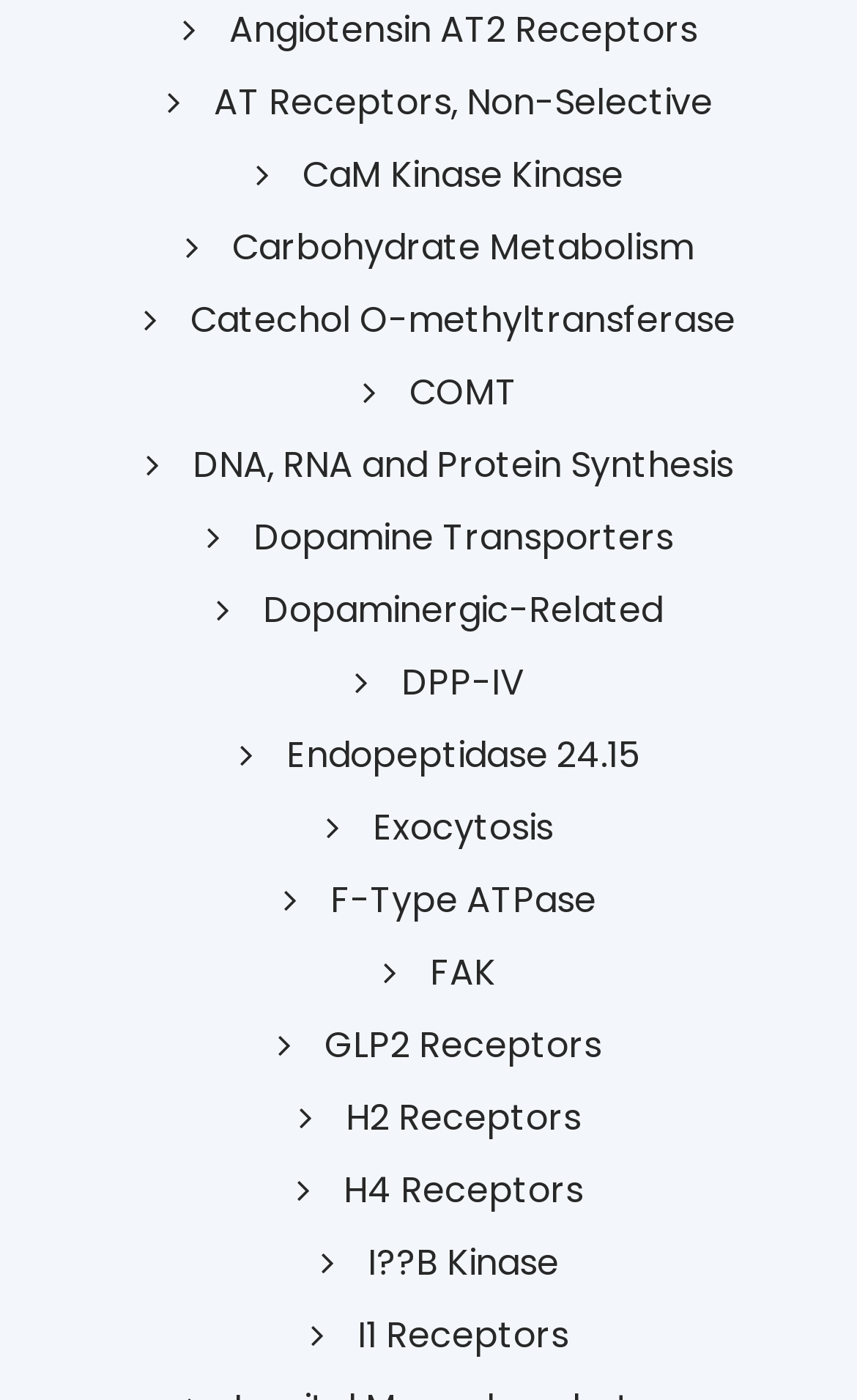What is the main category of receptors?
Refer to the image and respond with a one-word or short-phrase answer.

Angiotensin